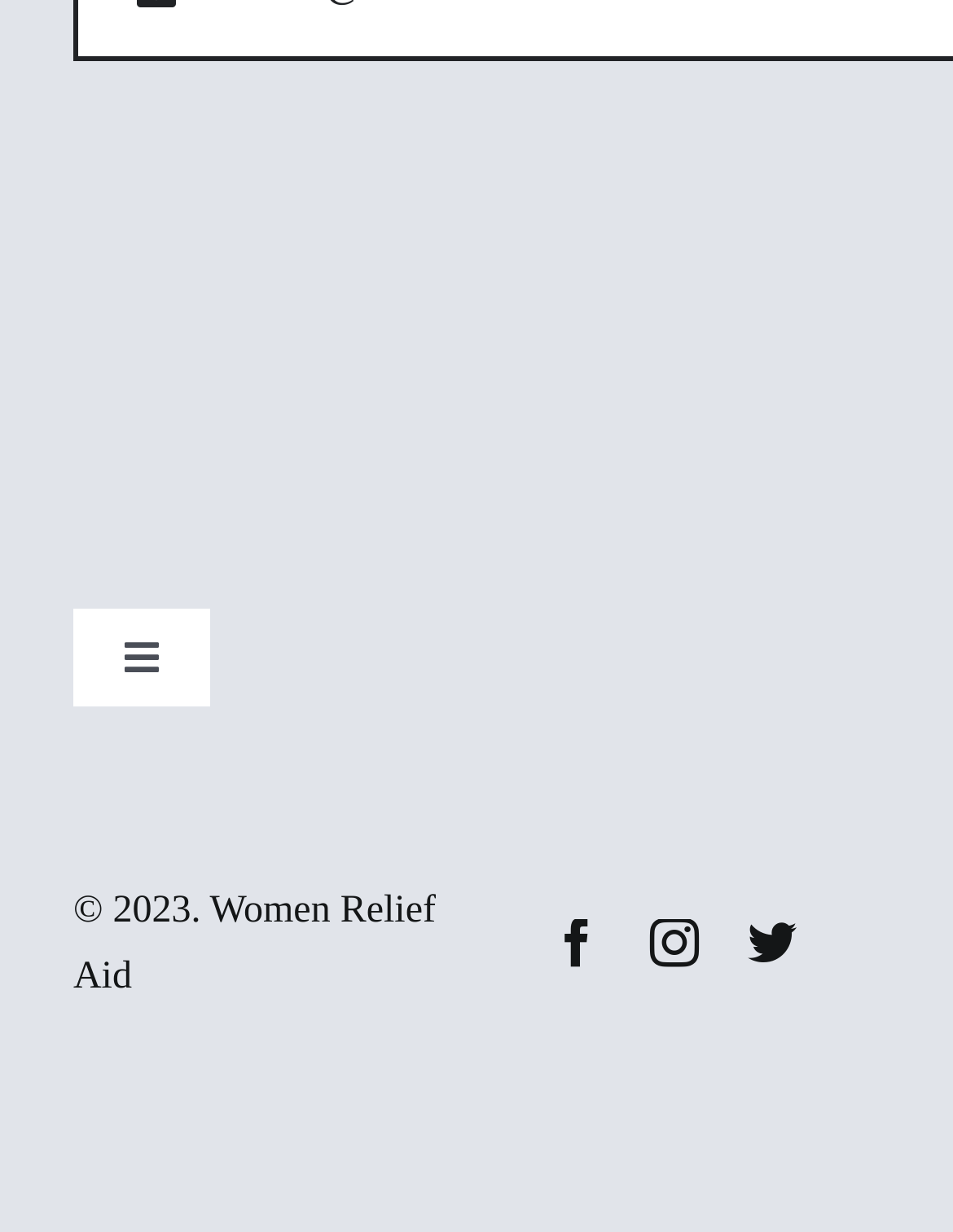Given the description: "OUR MISSION & VALUES", determine the bounding box coordinates of the UI element. The coordinates should be formatted as four float numbers between 0 and 1, [left, top, right, bottom].

[0.0, 0.705, 1.0, 0.834]